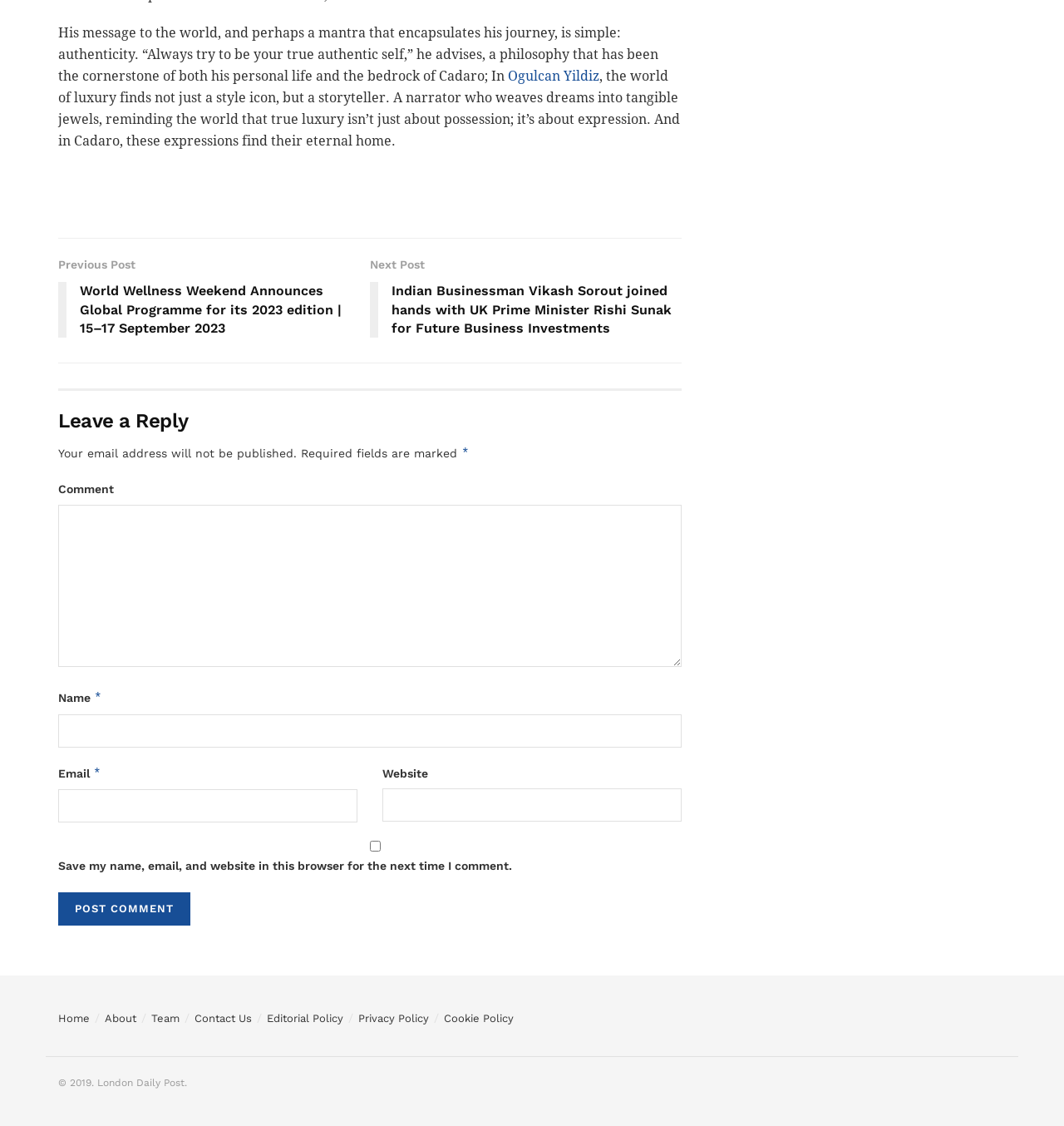What is the name of the luxury brand mentioned?
Please use the image to provide an in-depth answer to the question.

The webpage mentions 'Cadaro' as a luxury brand in the context of Ogulcan Yildiz, a style icon and storyteller who weaves dreams into tangible jewels.